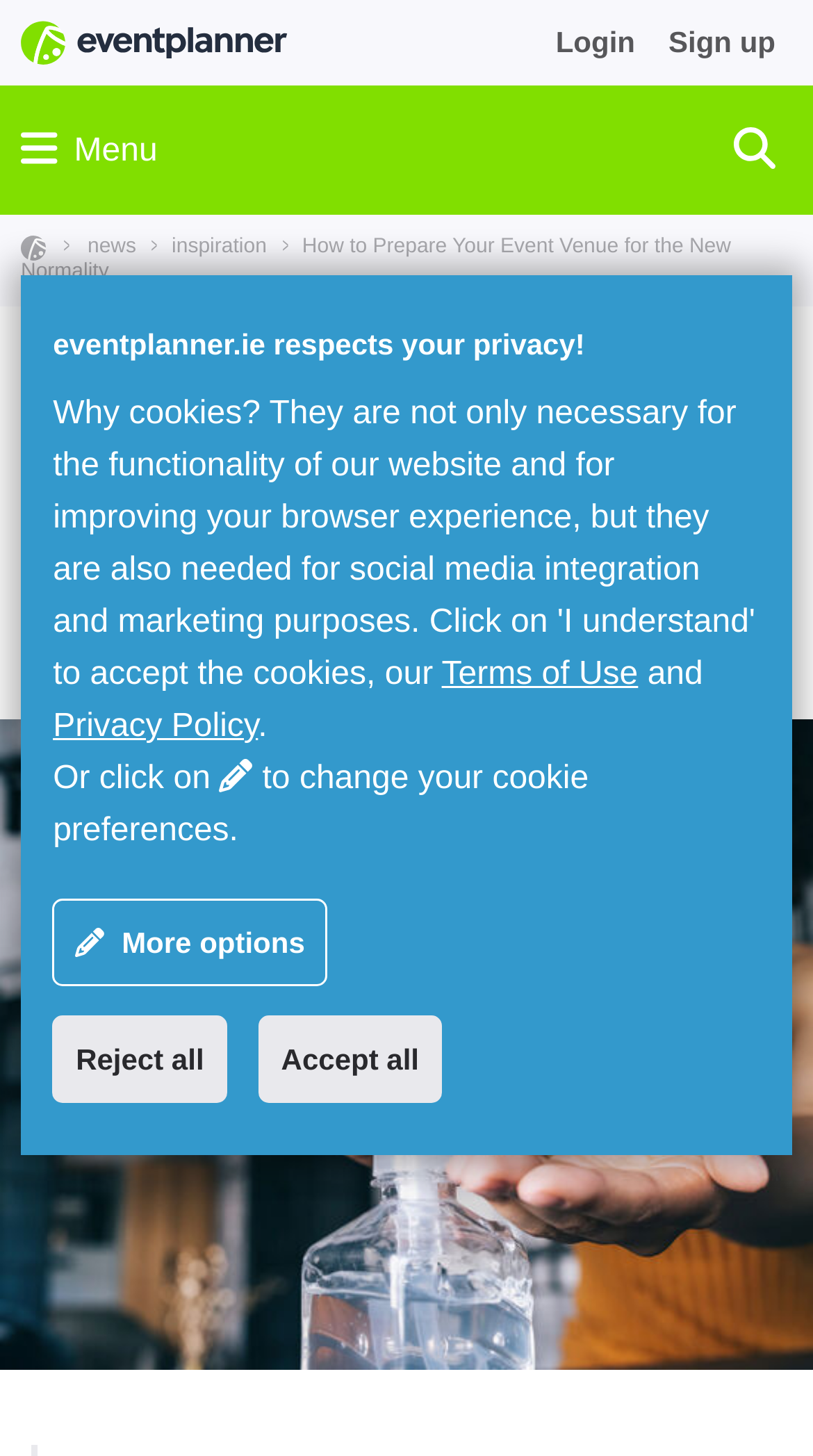Could you indicate the bounding box coordinates of the region to click in order to complete this instruction: "Click the eventplanner.net logo".

[0.026, 0.014, 0.354, 0.045]